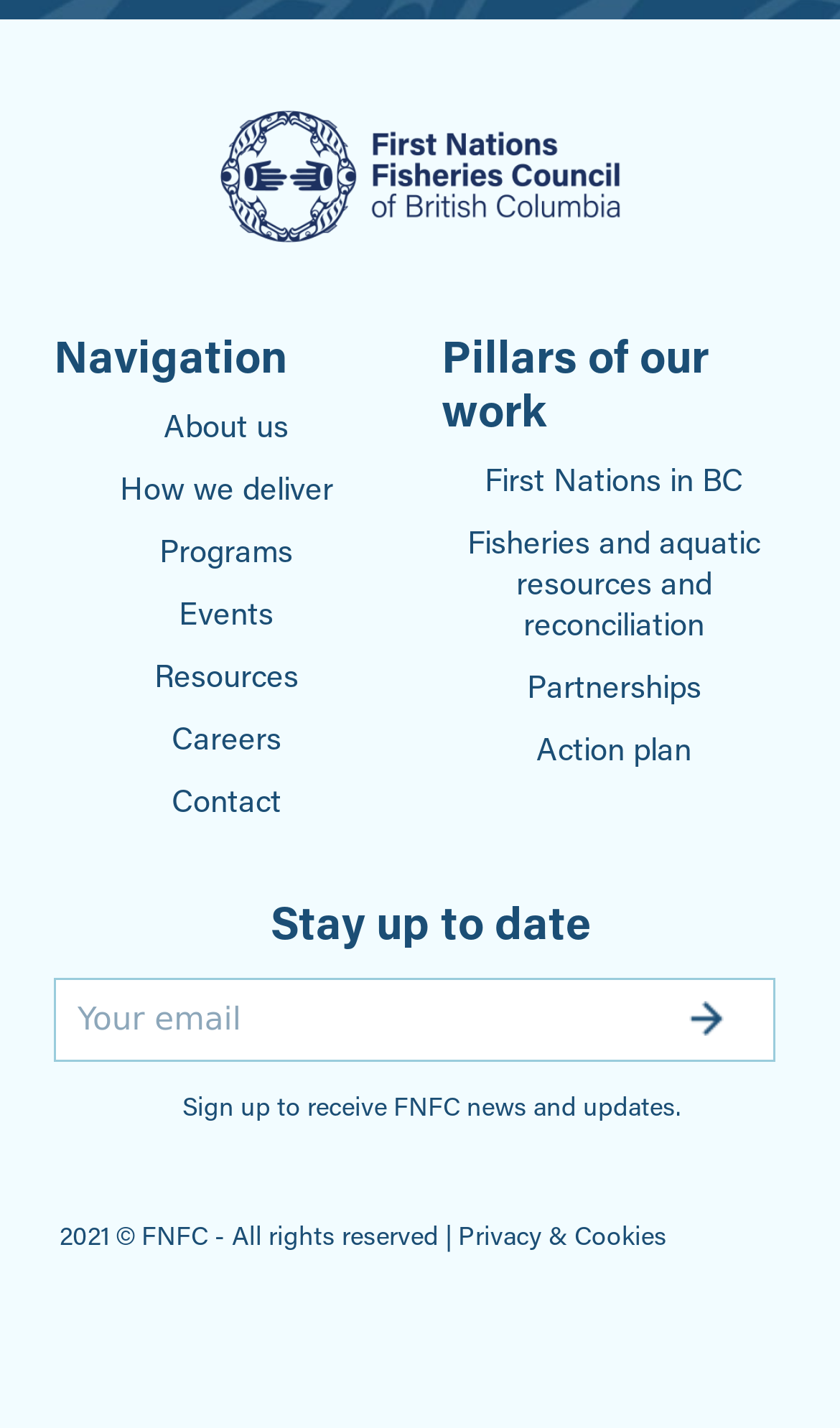Please specify the bounding box coordinates for the clickable region that will help you carry out the instruction: "Click on the 'First Nations in BC' link".

[0.5, 0.319, 0.962, 0.362]